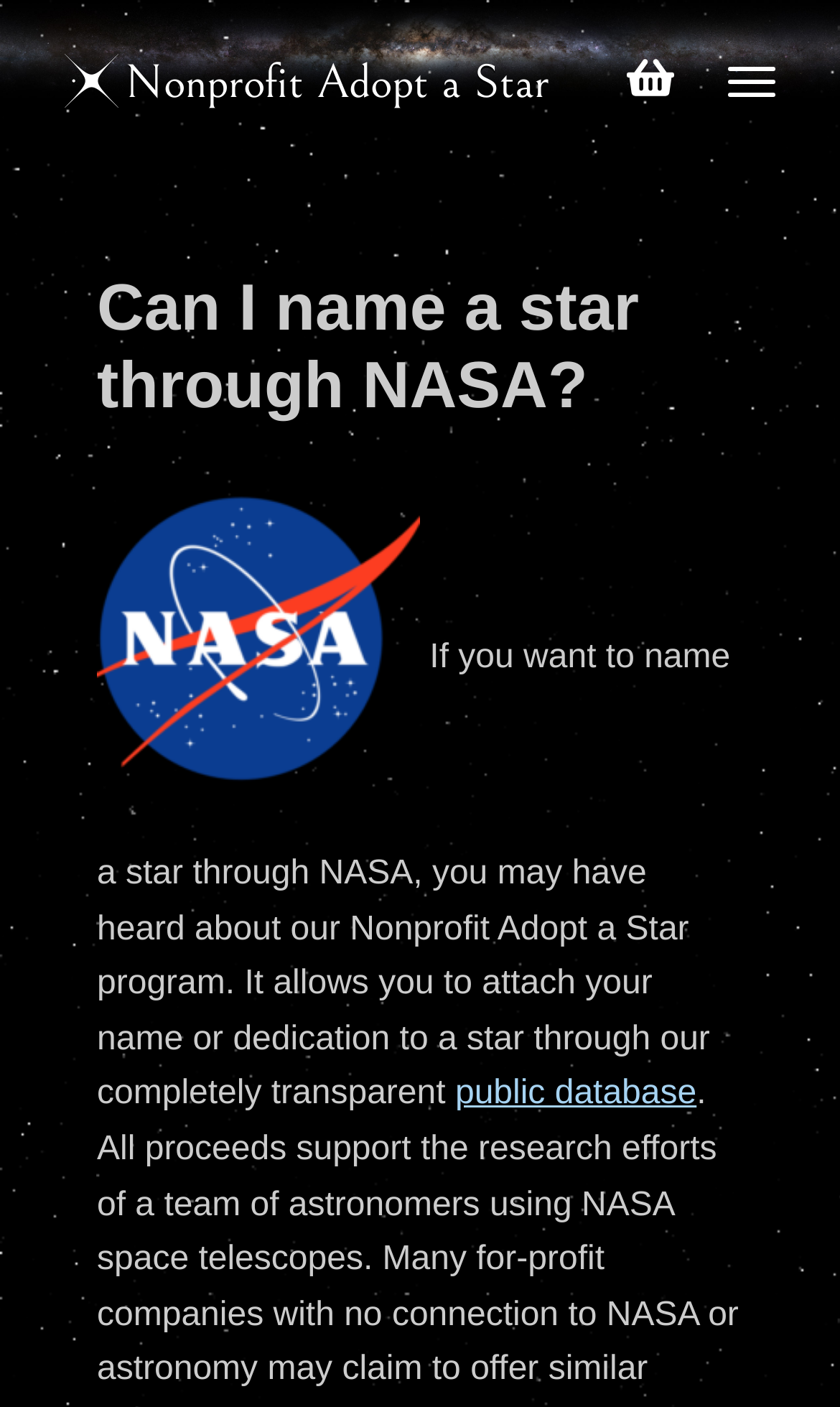Please reply to the following question using a single word or phrase: 
What organization does the webpage mention?

NASA